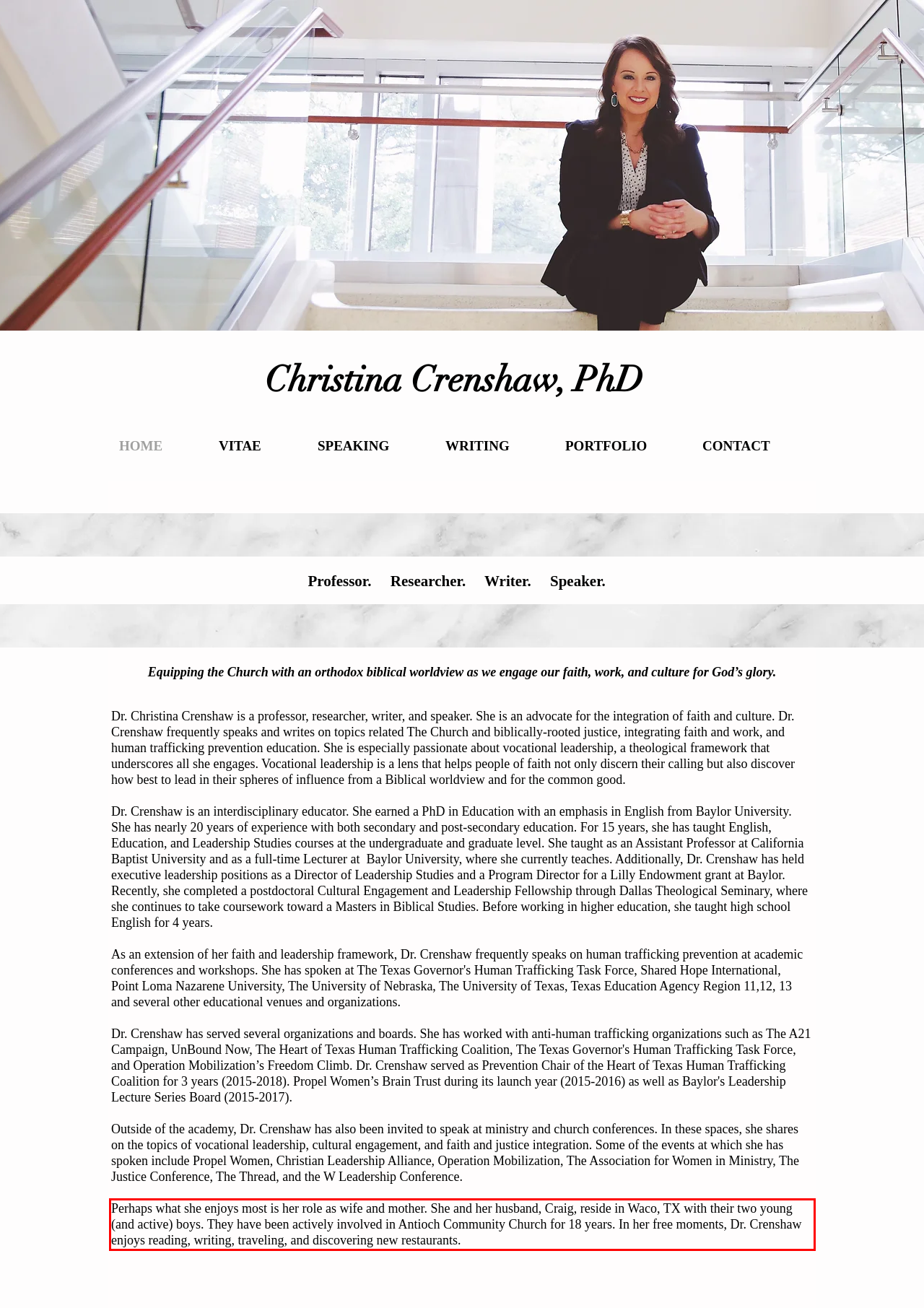The screenshot you have been given contains a UI element surrounded by a red rectangle. Use OCR to read and extract the text inside this red rectangle.

Perhaps what she enjoys most is her role as wife and mother. She and her husband, Craig, reside in Waco, TX with their two young (and active) boys. They have been actively involved in Antioch Community Church for 18 years. In her free moments, Dr. Crenshaw enjoys reading, writing, traveling, and discovering new restaurants.